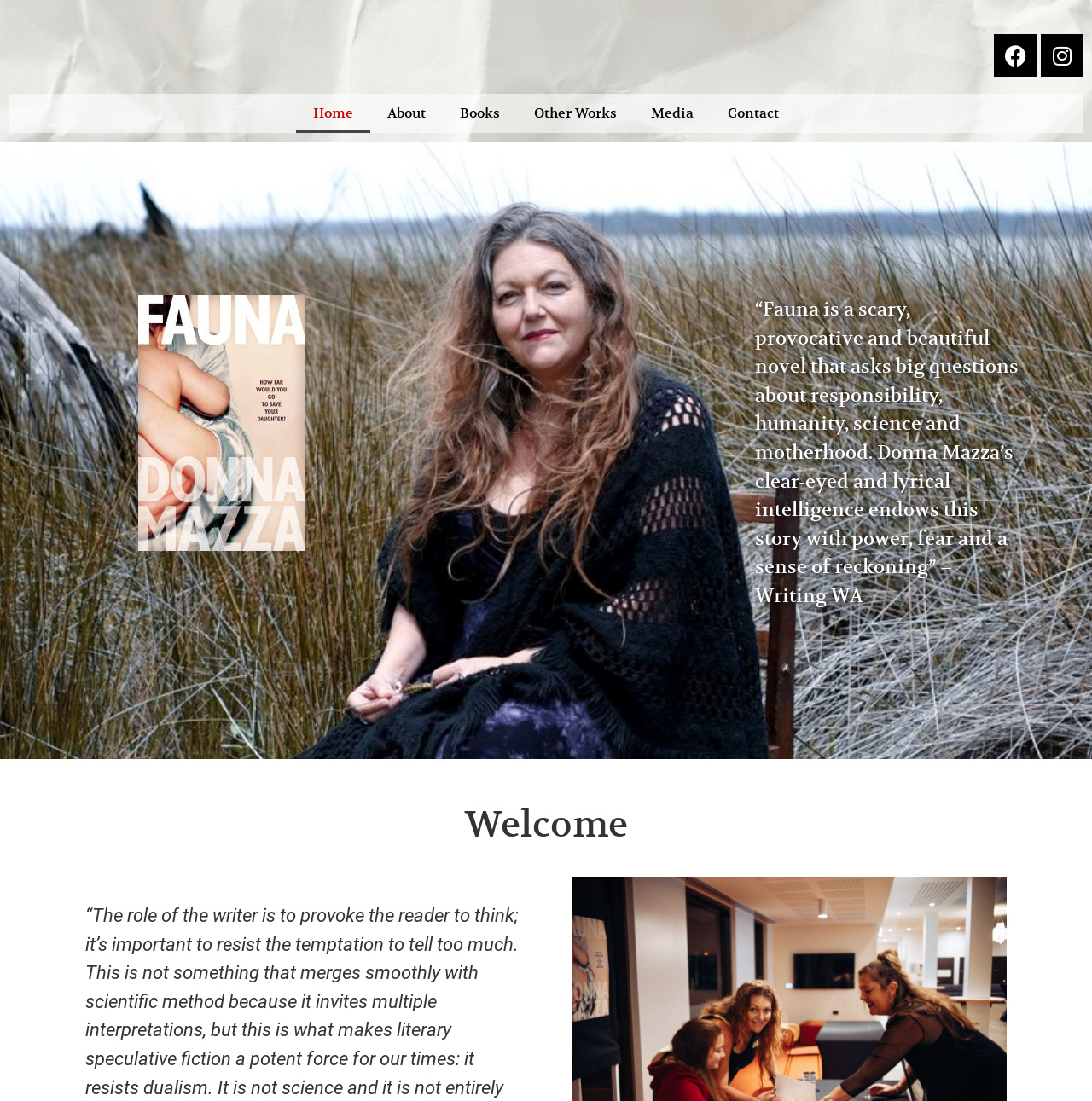Provide the bounding box coordinates of the HTML element described by the text: "Books".

[0.405, 0.085, 0.473, 0.121]